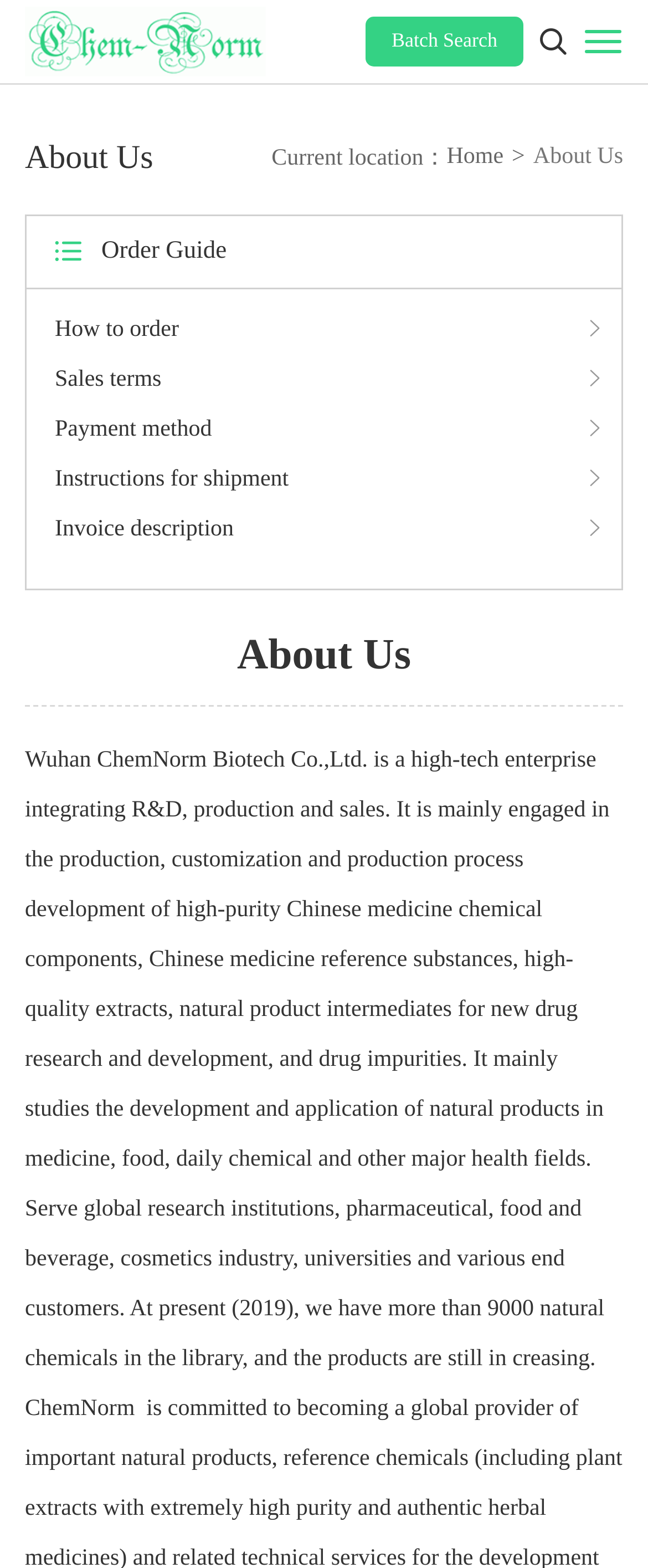Please mark the clickable region by giving the bounding box coordinates needed to complete this instruction: "Click the Batch Search link".

[0.564, 0.011, 0.808, 0.042]